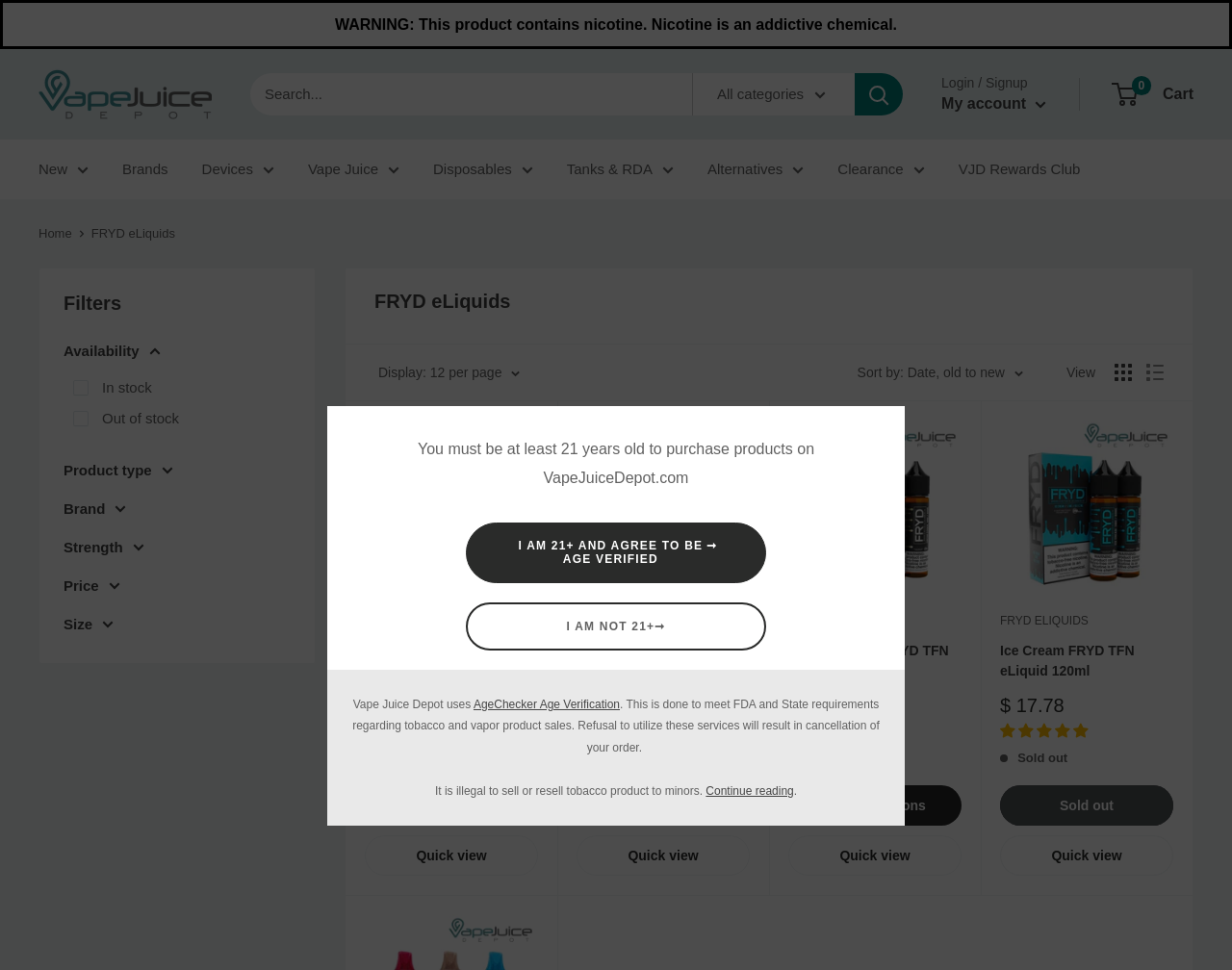What is the price of the Banana FRYD TFN eLiquid 120ml?
Provide an in-depth answer to the question, covering all aspects.

The answer can be found by looking at the product description for the Banana FRYD TFN eLiquid 120ml, which lists the sale price as $18.78.